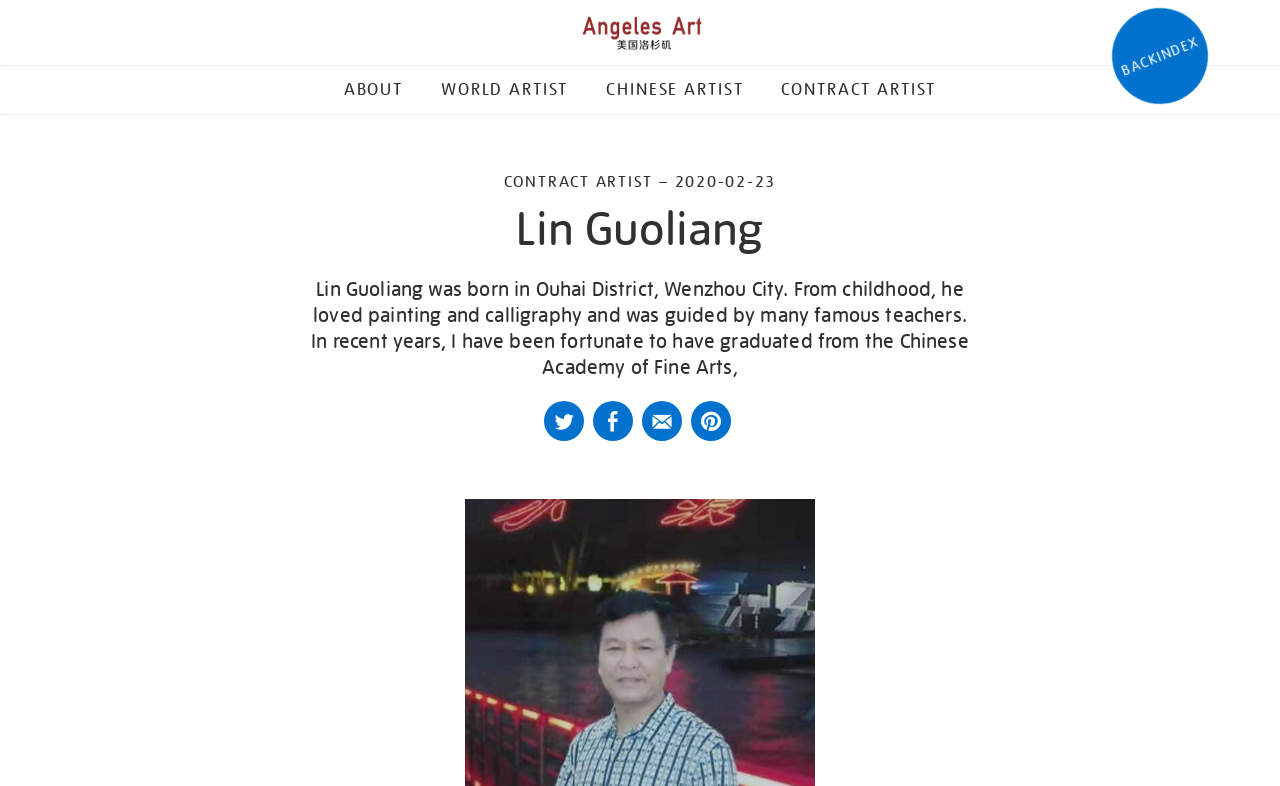Locate the UI element described by Pinterest in the provided webpage screenshot. Return the bounding box coordinates in the format (top-left x, top-left y, bottom-right x, bottom-right y), ensuring all values are between 0 and 1.

[0.54, 0.51, 0.571, 0.561]